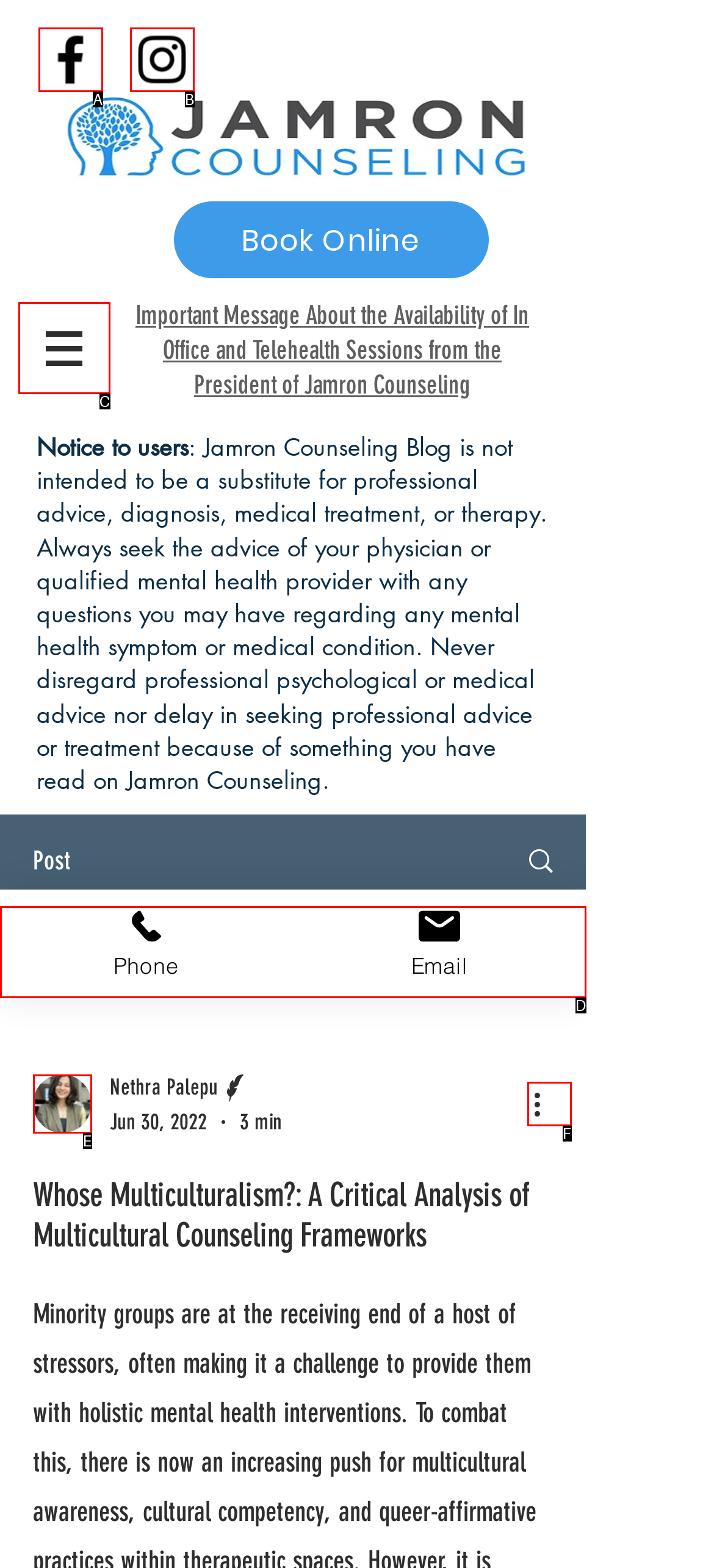Match the HTML element to the given description: Primary Menu
Indicate the option by its letter.

None